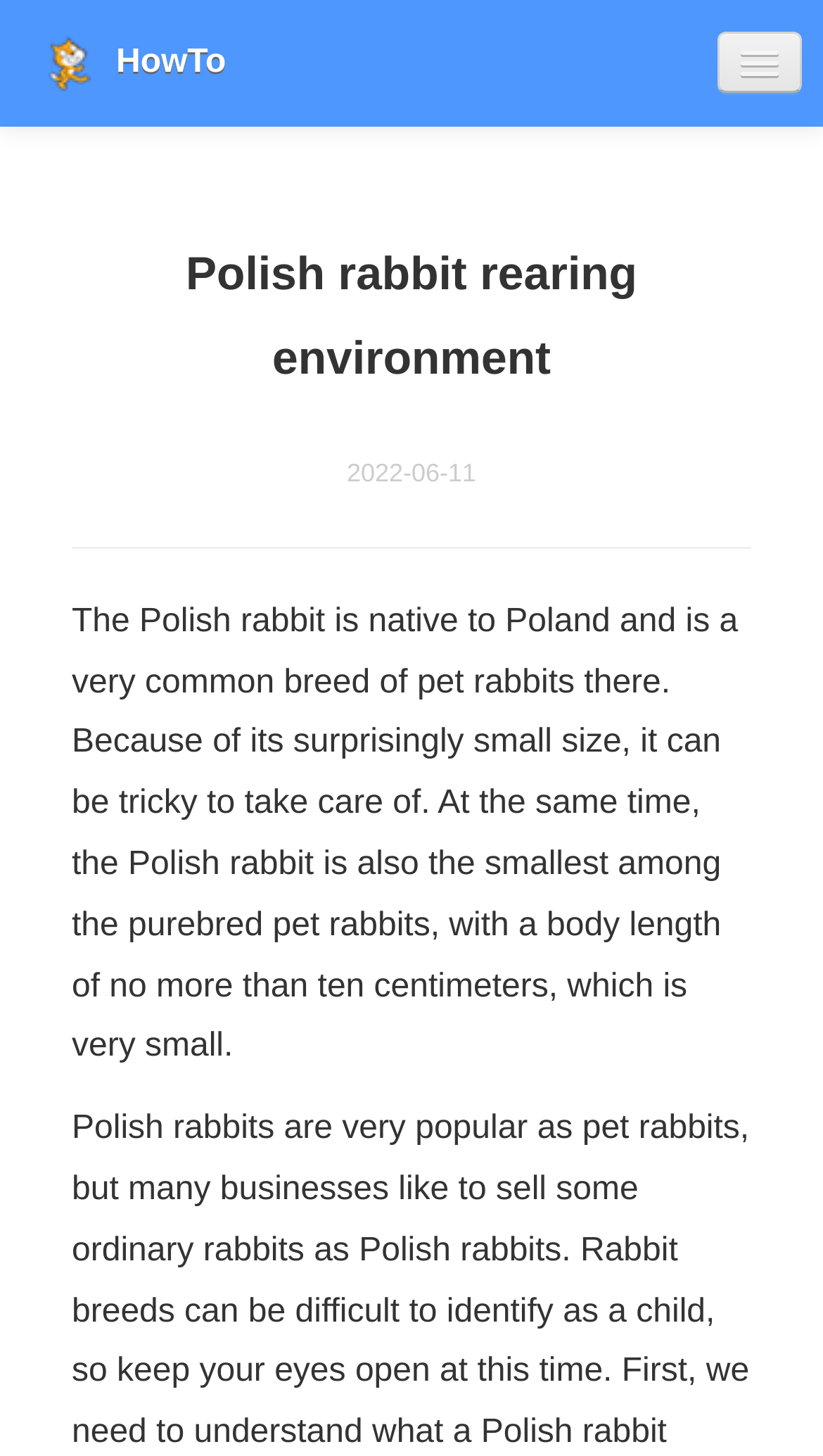Using the element description provided, determine the bounding box coordinates in the format (top-left x, top-left y, bottom-right x, bottom-right y). Ensure that all values are floating point numbers between 0 and 1. Element description: parent_node: Comment * name="comment"

None